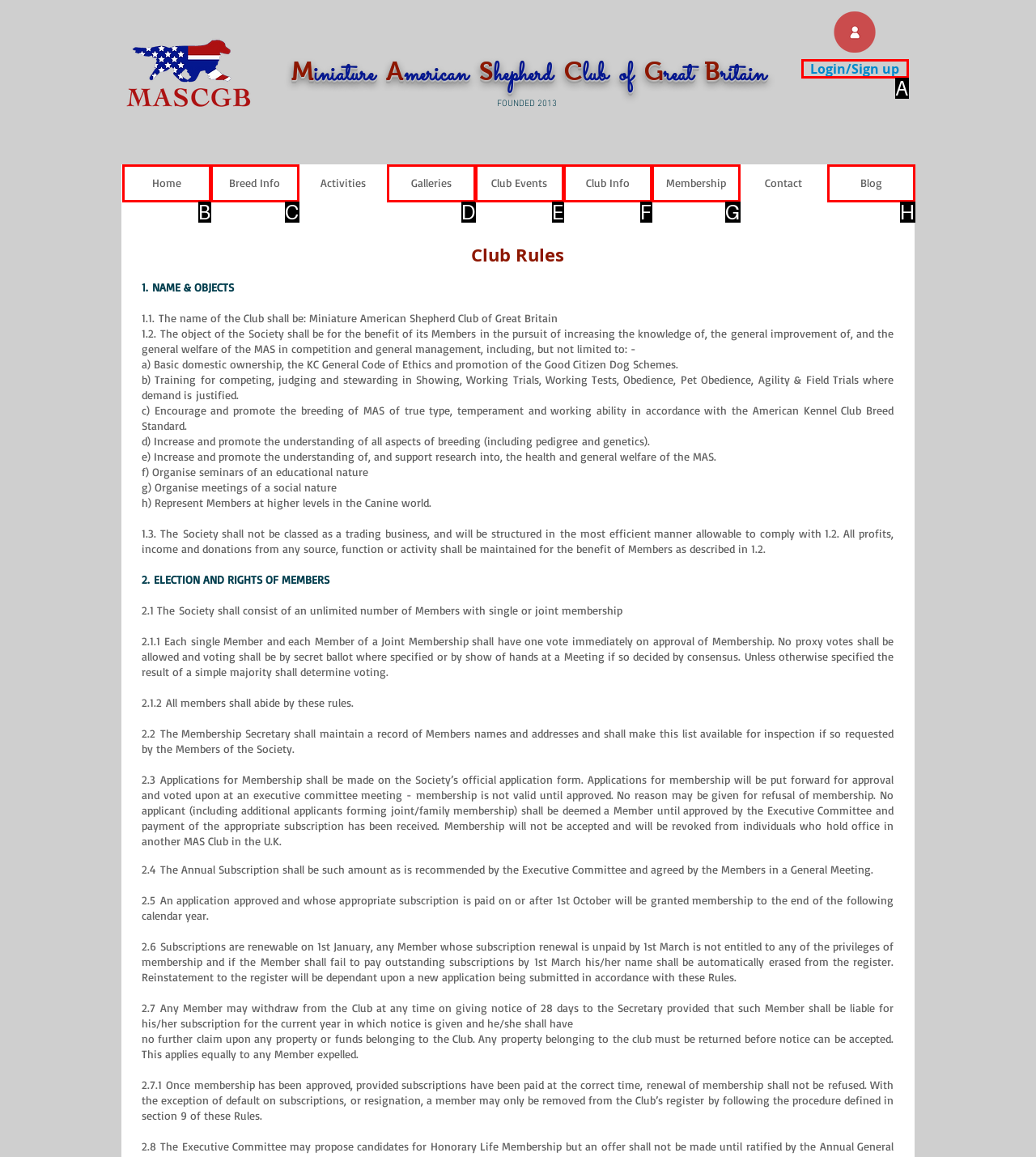From the provided choices, determine which option matches the description: Breed Info. Respond with the letter of the correct choice directly.

C